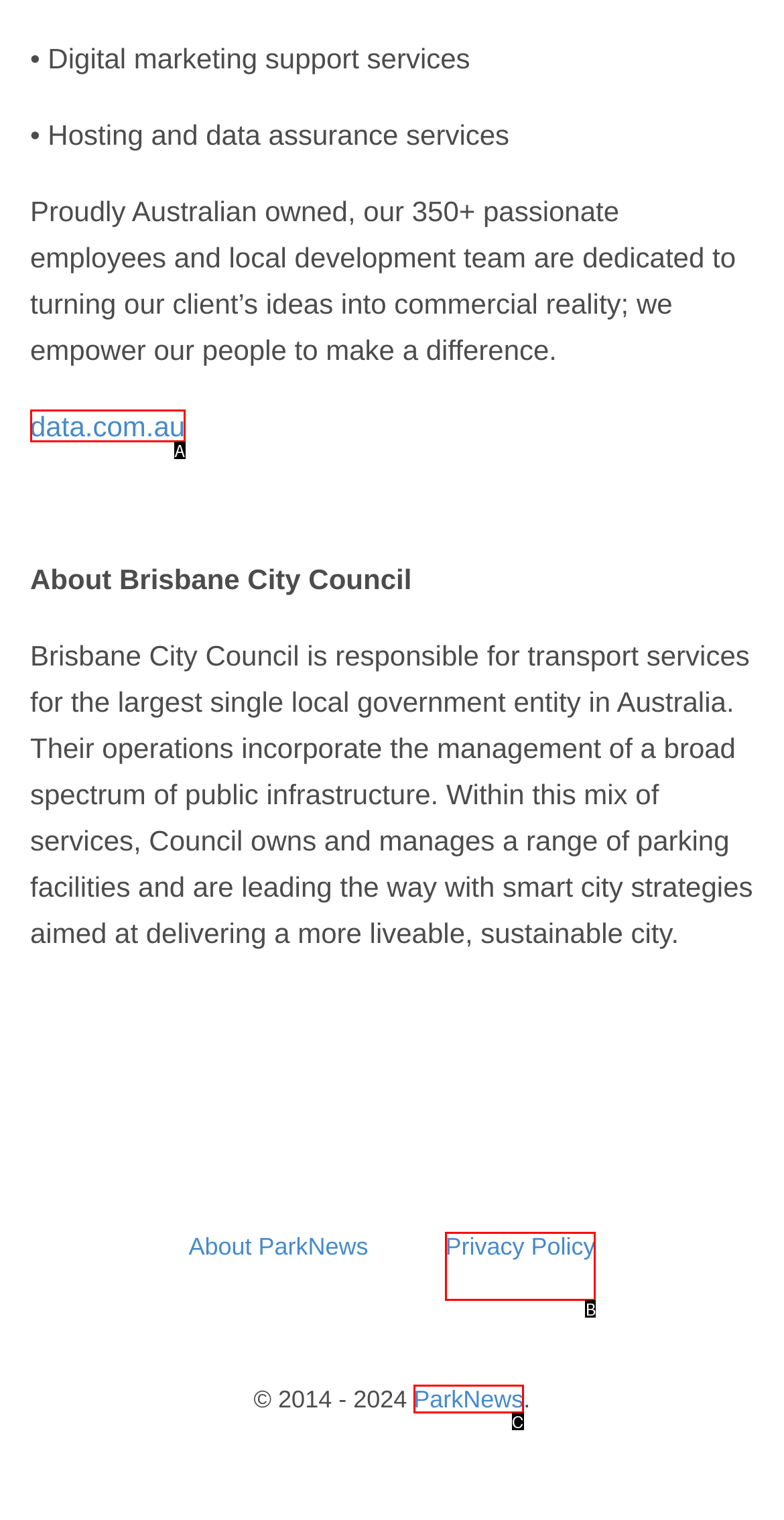Identify the UI element described as: data.com.au
Answer with the option's letter directly.

A